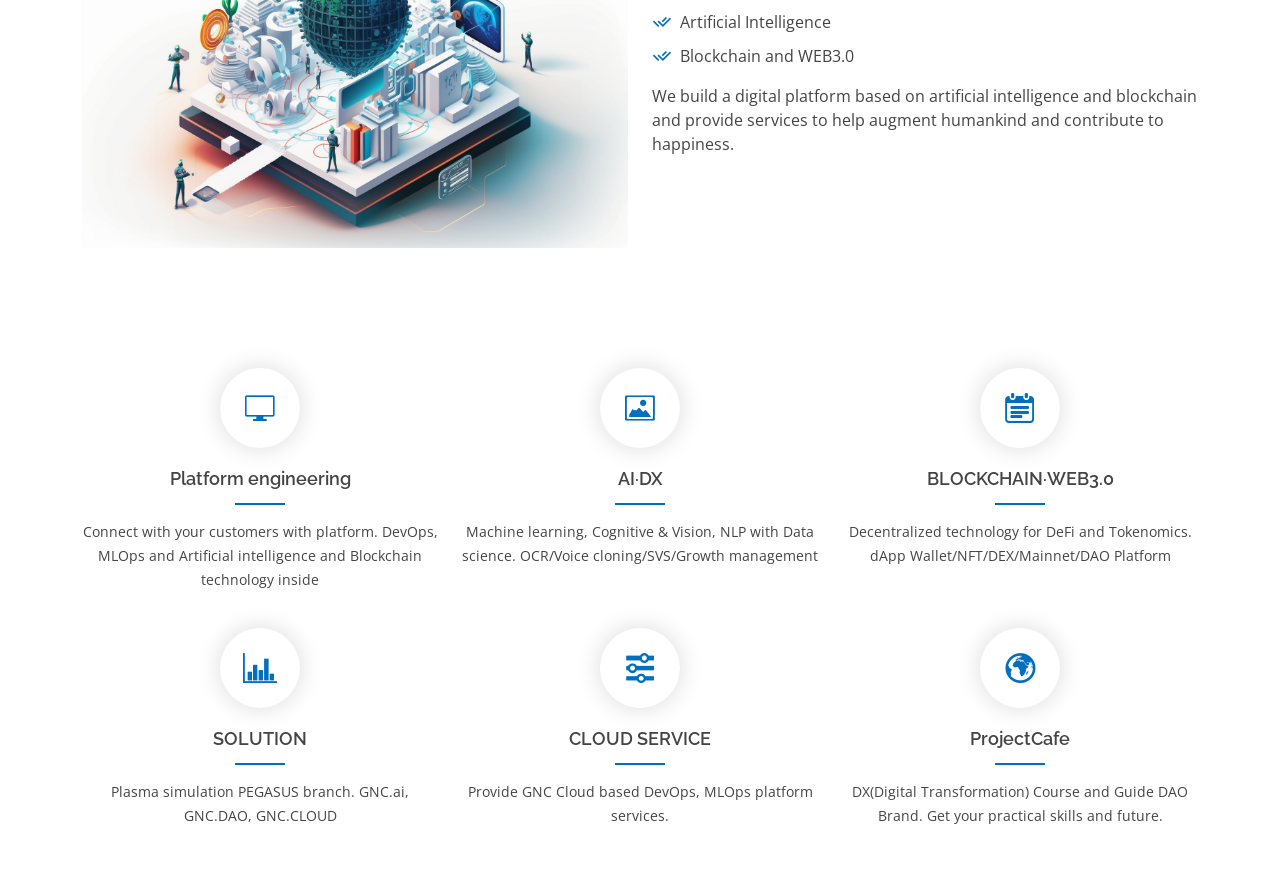What is the focus of AI·DX?
Look at the image and respond with a single word or a short phrase.

Machine learning, Cognitive & Vision, NLP